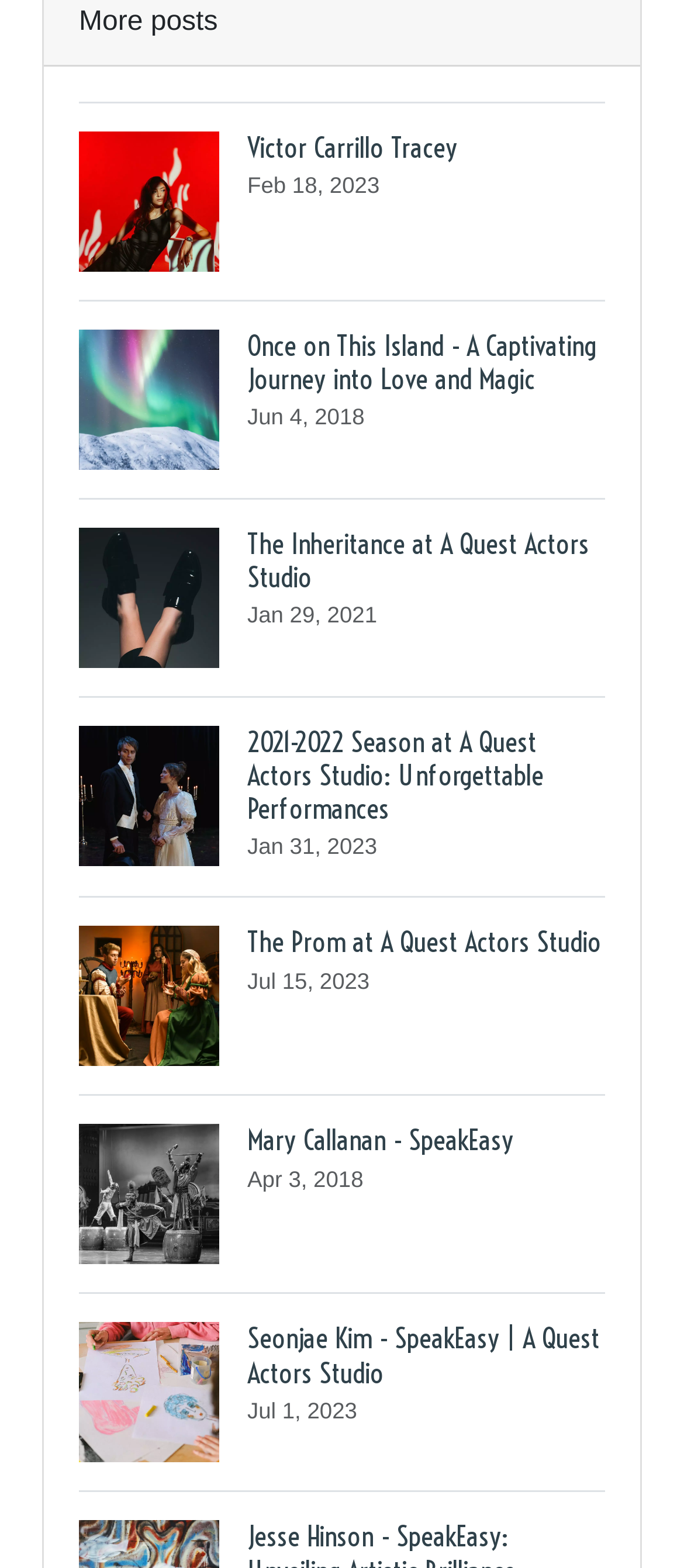What is the vertical position of the 'More posts' text?
Based on the screenshot, respond with a single word or phrase.

Top